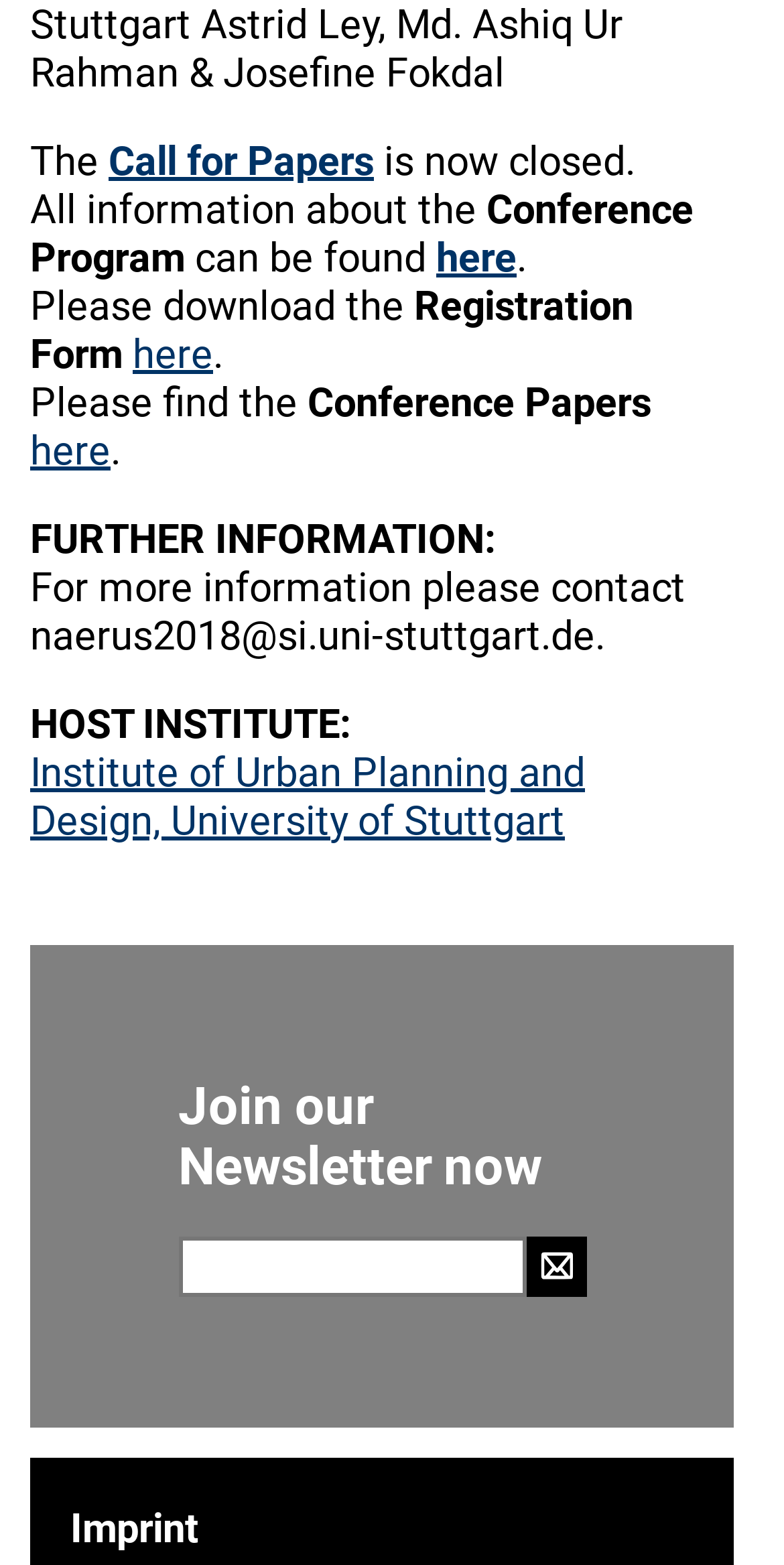Who is the host institute of the conference?
Provide an in-depth answer to the question, covering all aspects.

The host institute of the conference is the Institute of Urban Planning and Design, University of Stuttgart, which is mentioned in the link 'Institute of Urban Planning and Design, University of Stuttgart' under the heading 'HOST INSTITUTE:'.